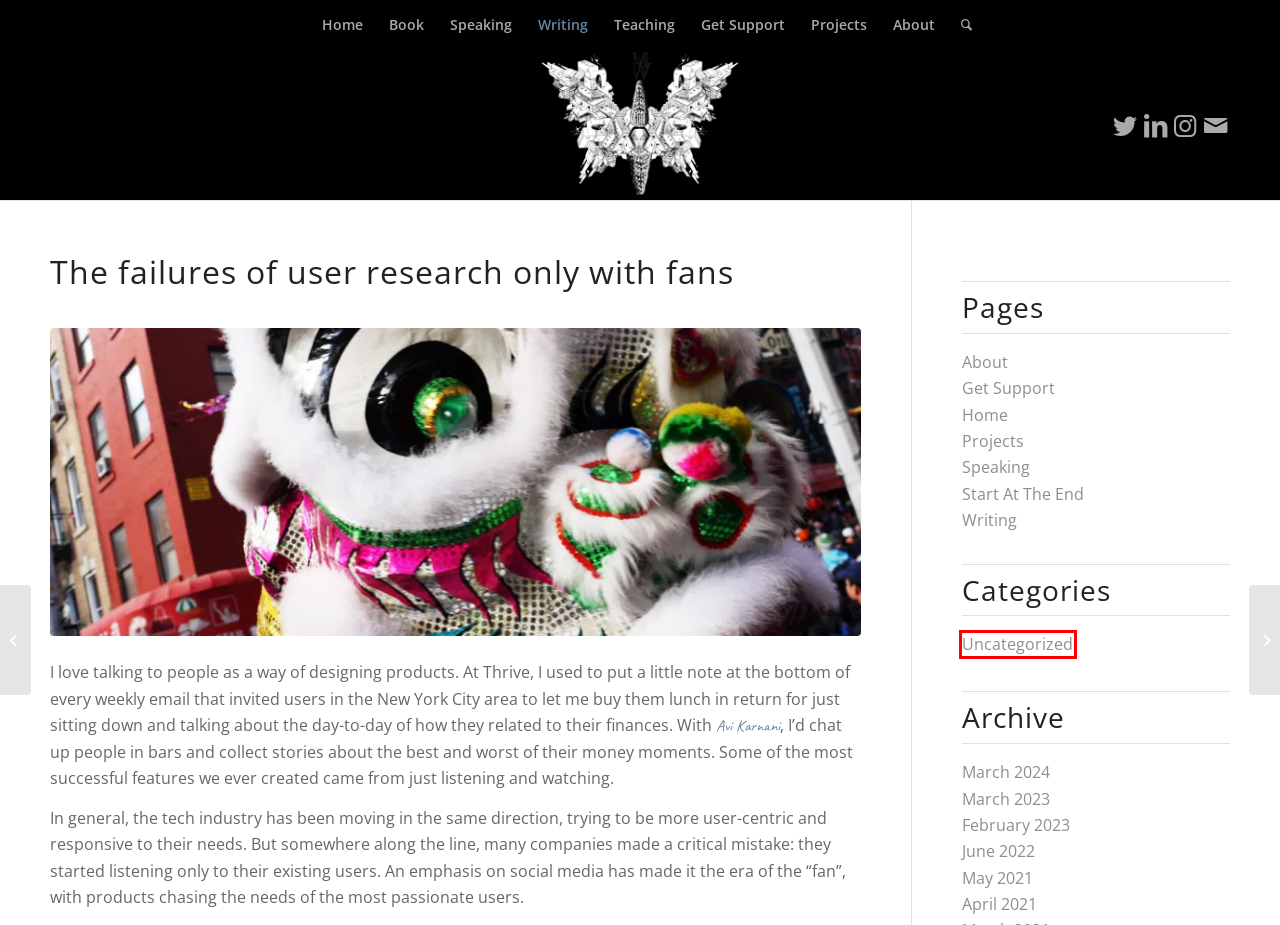Consider the screenshot of a webpage with a red bounding box and select the webpage description that best describes the new page that appears after clicking the element inside the red box. Here are the candidates:
A. Start At The End – Matt Wallaert
B. March 2023 – Matt Wallaert
C. Speaking – Matt Wallaert
D. March 2024 – Matt Wallaert
E. Learn how to do behavioral science in any context
F. Uncategorized – Matt Wallaert
G. February 2023 – Matt Wallaert
H. June 2022 – Matt Wallaert

F